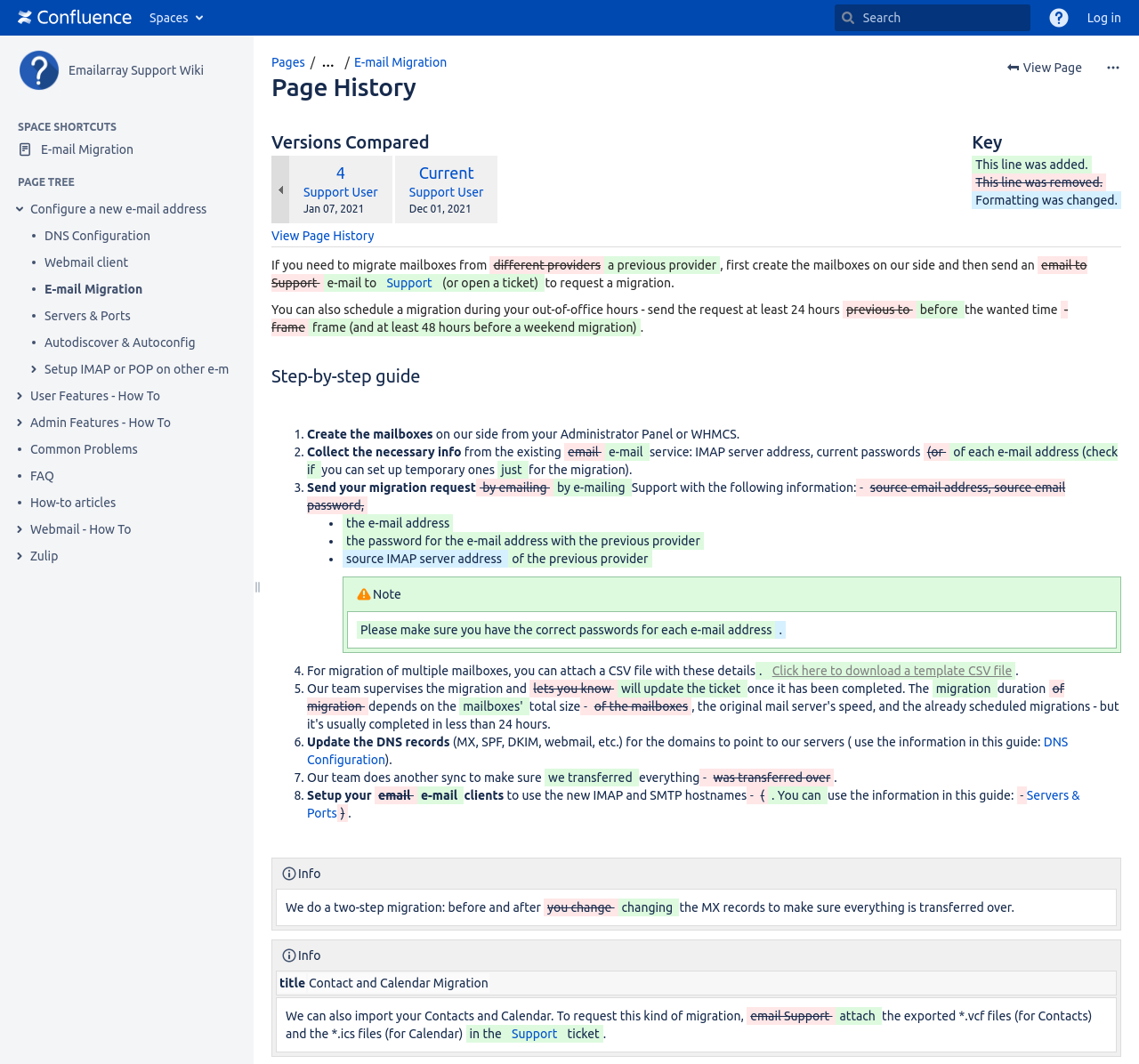Can you determine the bounding box coordinates of the area that needs to be clicked to fulfill the following instruction: "Go to home page"?

[0.008, 0.0, 0.123, 0.033]